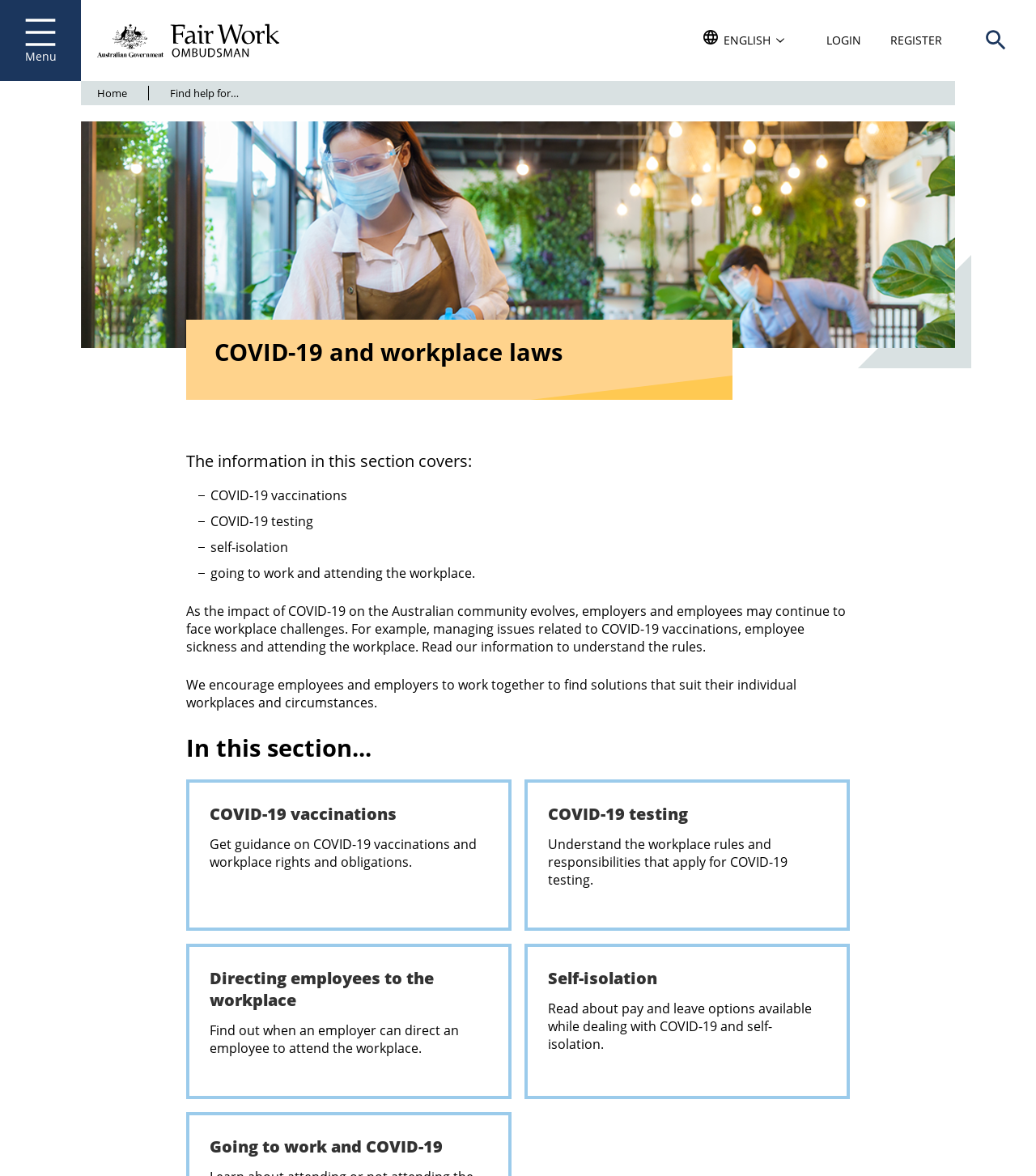What is the purpose of the 'Translate this website' link?
Answer the question with a detailed explanation, including all necessary information.

The 'Translate this website' link is likely provided to allow users to translate the website's content into their preferred language, making it more accessible to a broader audience. This is inferred from the text 'TRANSLATE THIS WEBSITE. DEFAULT LANGUAGE IS ENGLISH' and the presence of an image next to the link, which may represent a language icon.